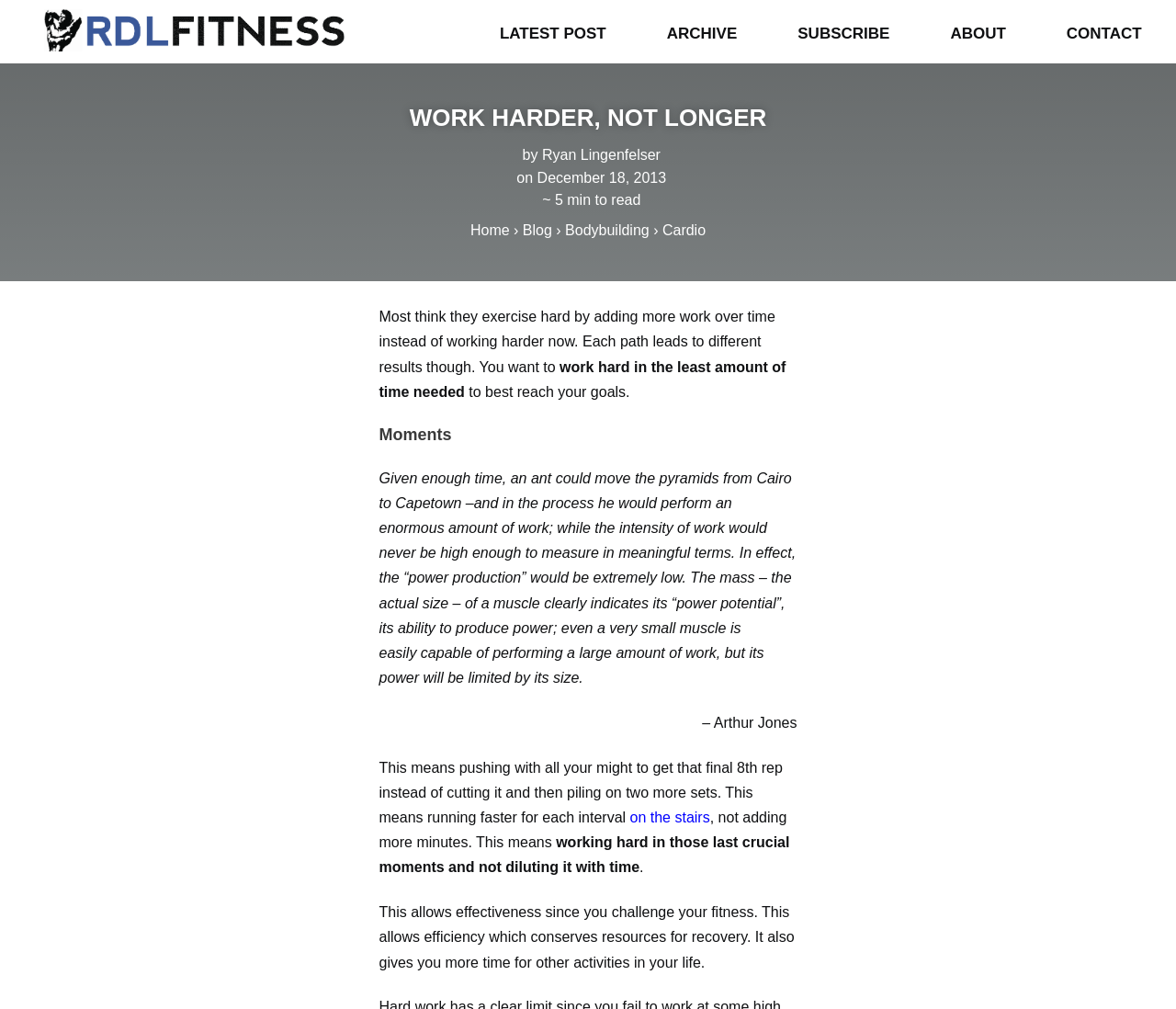Identify and extract the main heading of the webpage.

WORK HARDER, NOT LONGER